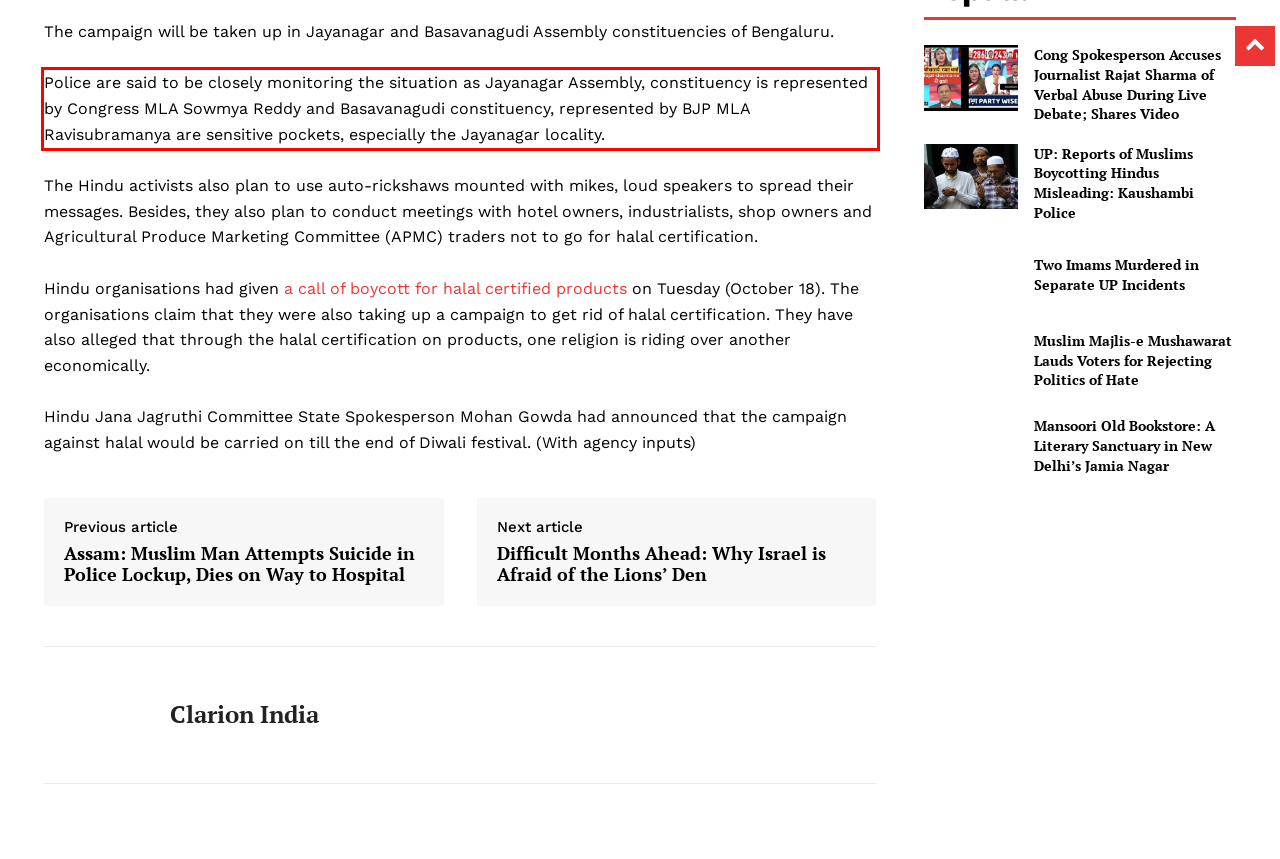Please look at the screenshot provided and find the red bounding box. Extract the text content contained within this bounding box.

Police are said to be closely monitoring the situation as Jayanagar Assembly, constituency is represented by Congress MLA Sowmya Reddy and Basavanagudi constituency, represented by BJP MLA Ravisubramanya are sensitive pockets, especially the Jayanagar locality.